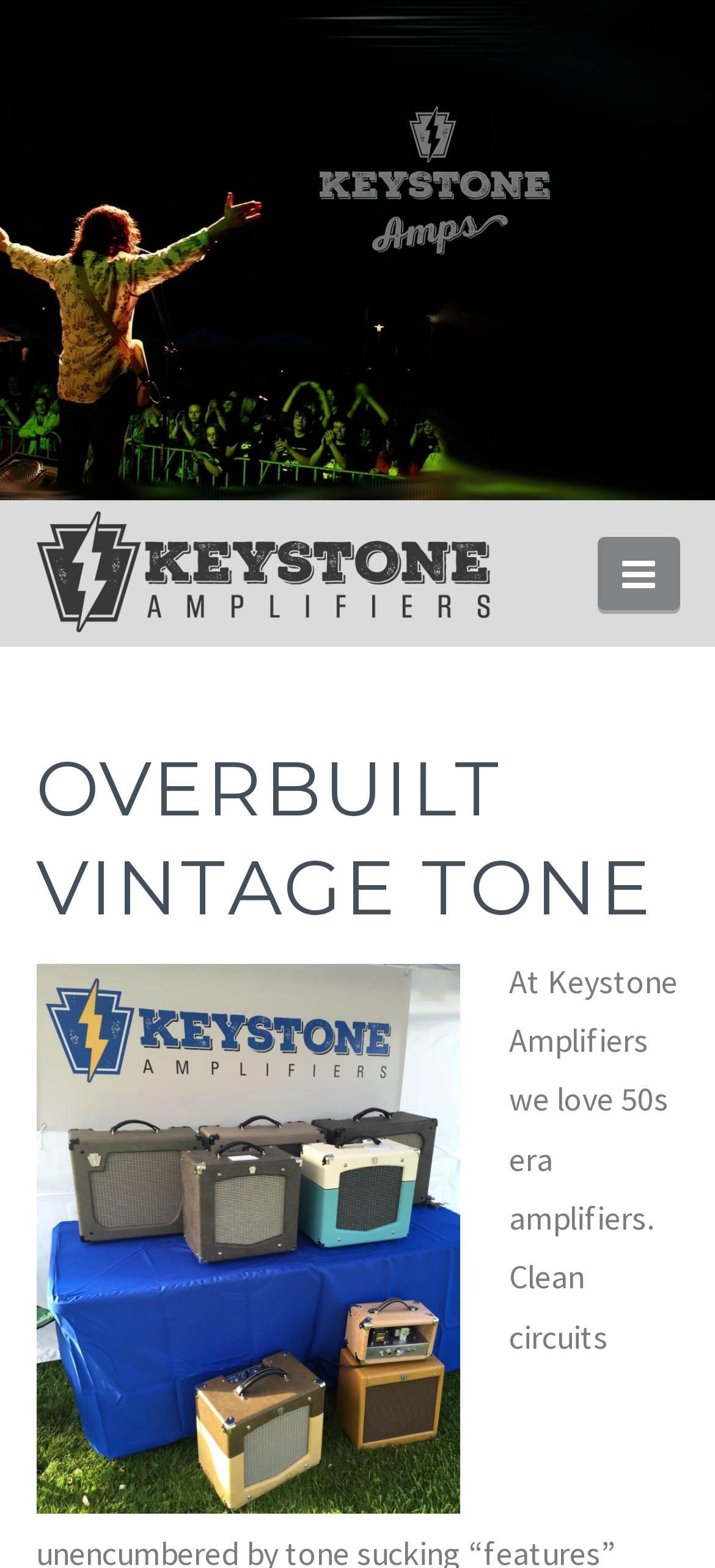Please answer the following question using a single word or phrase: 
What is the theme of the image?

Vintage tone